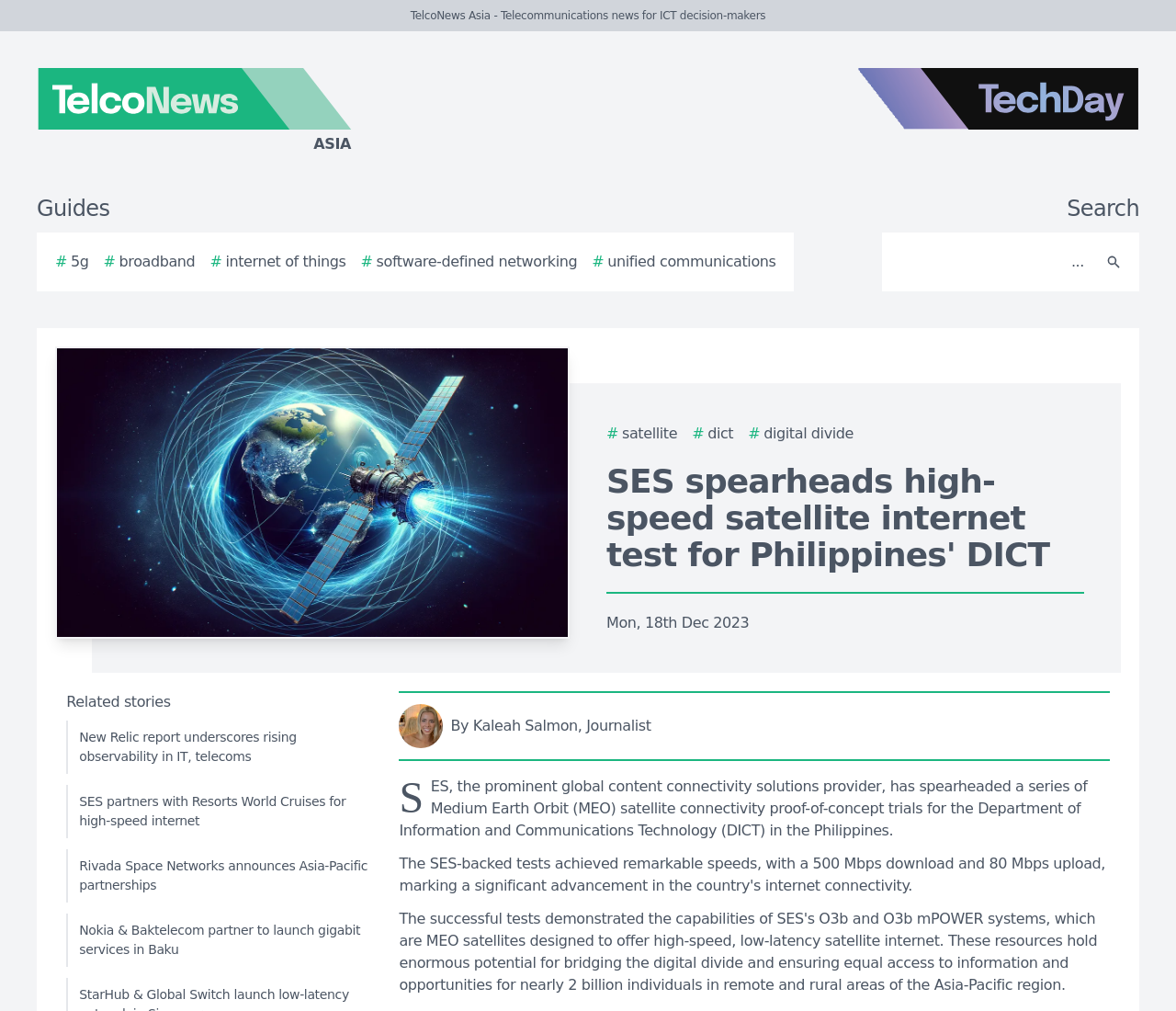What is the topic of the main article?
By examining the image, provide a one-word or phrase answer.

SES satellite internet test